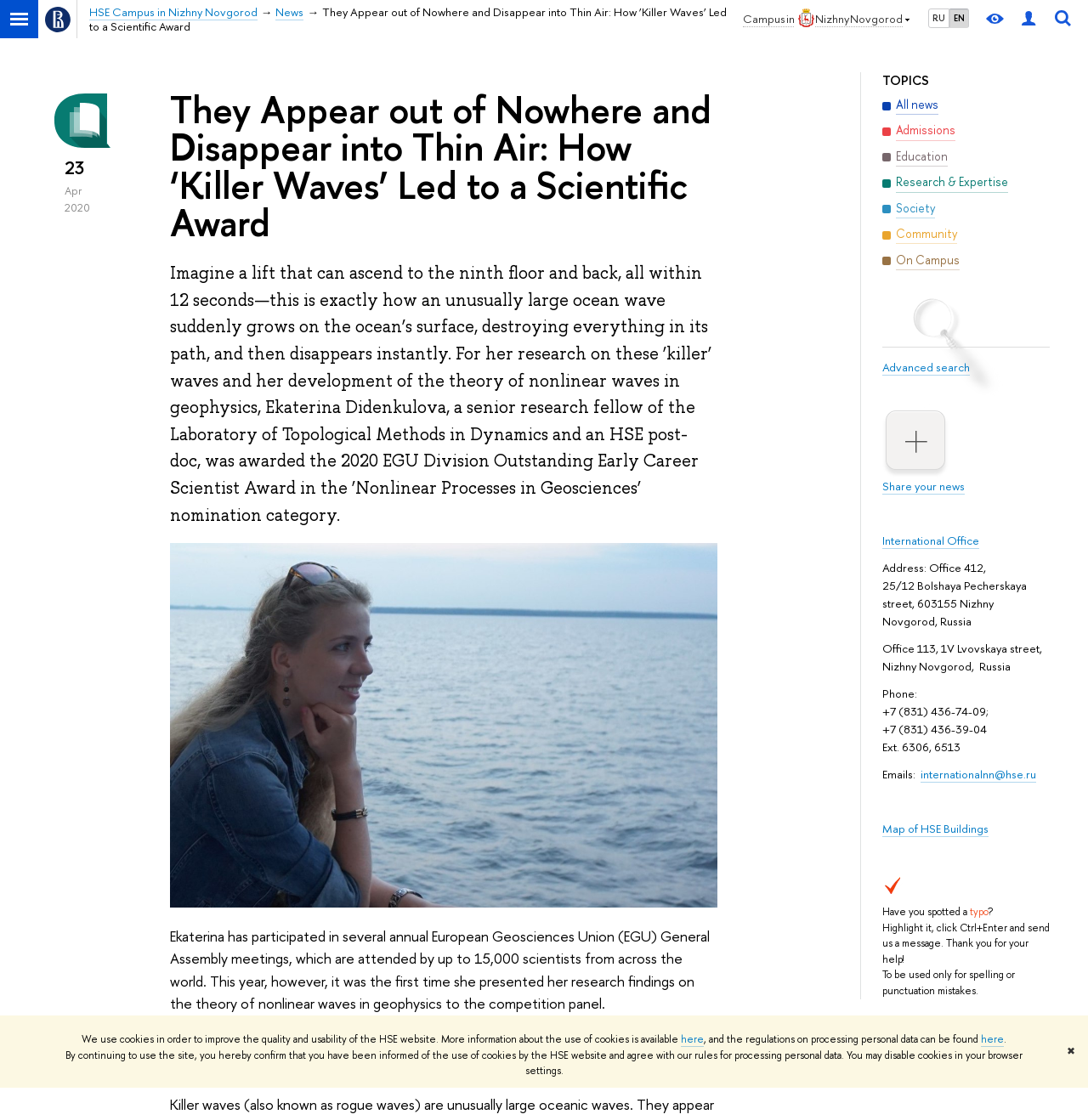Find the bounding box coordinates of the clickable area that will achieve the following instruction: "View the map of HSE Buildings".

[0.811, 0.733, 0.909, 0.747]